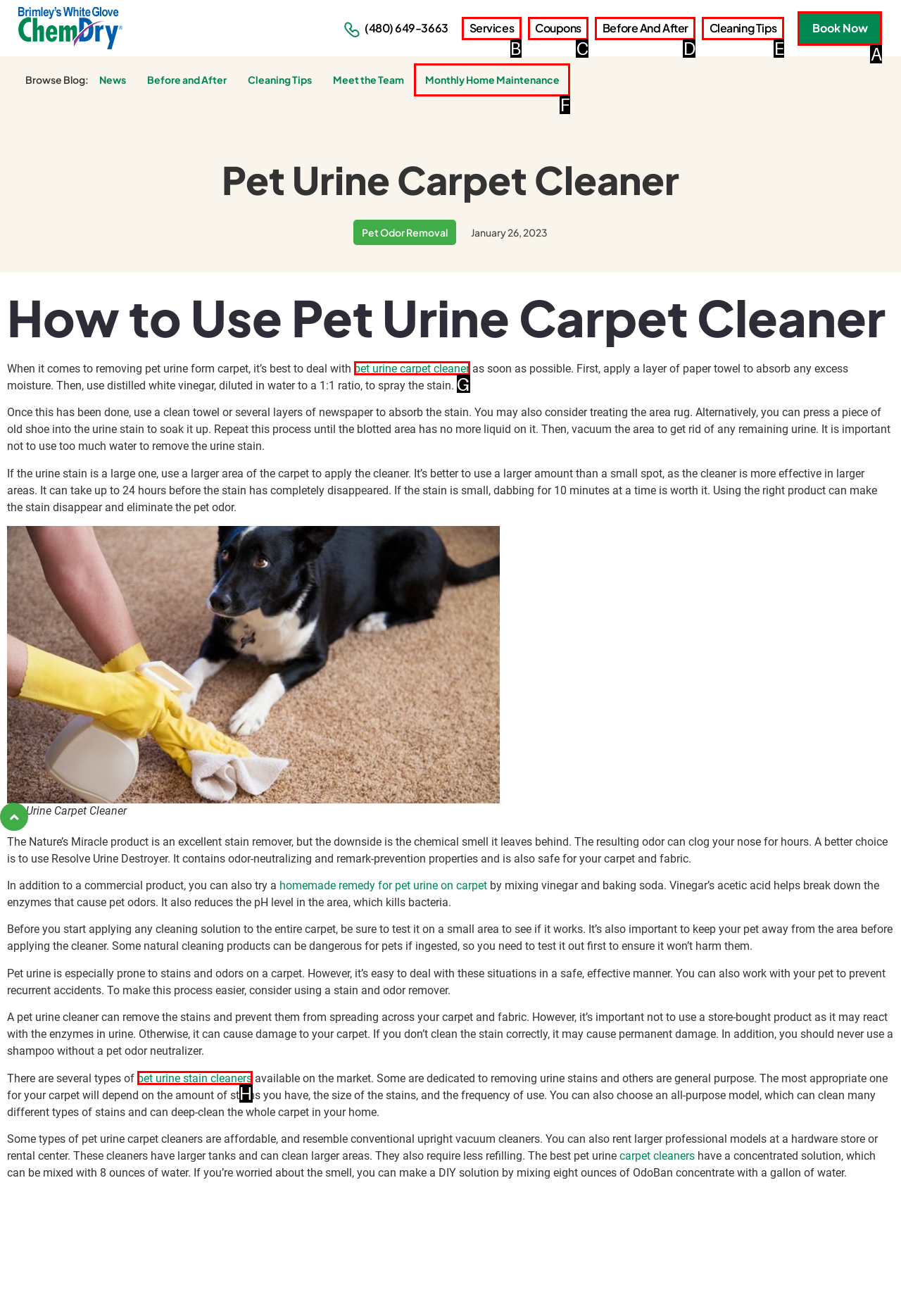Determine which option matches the description: Services. Answer using the letter of the option.

B